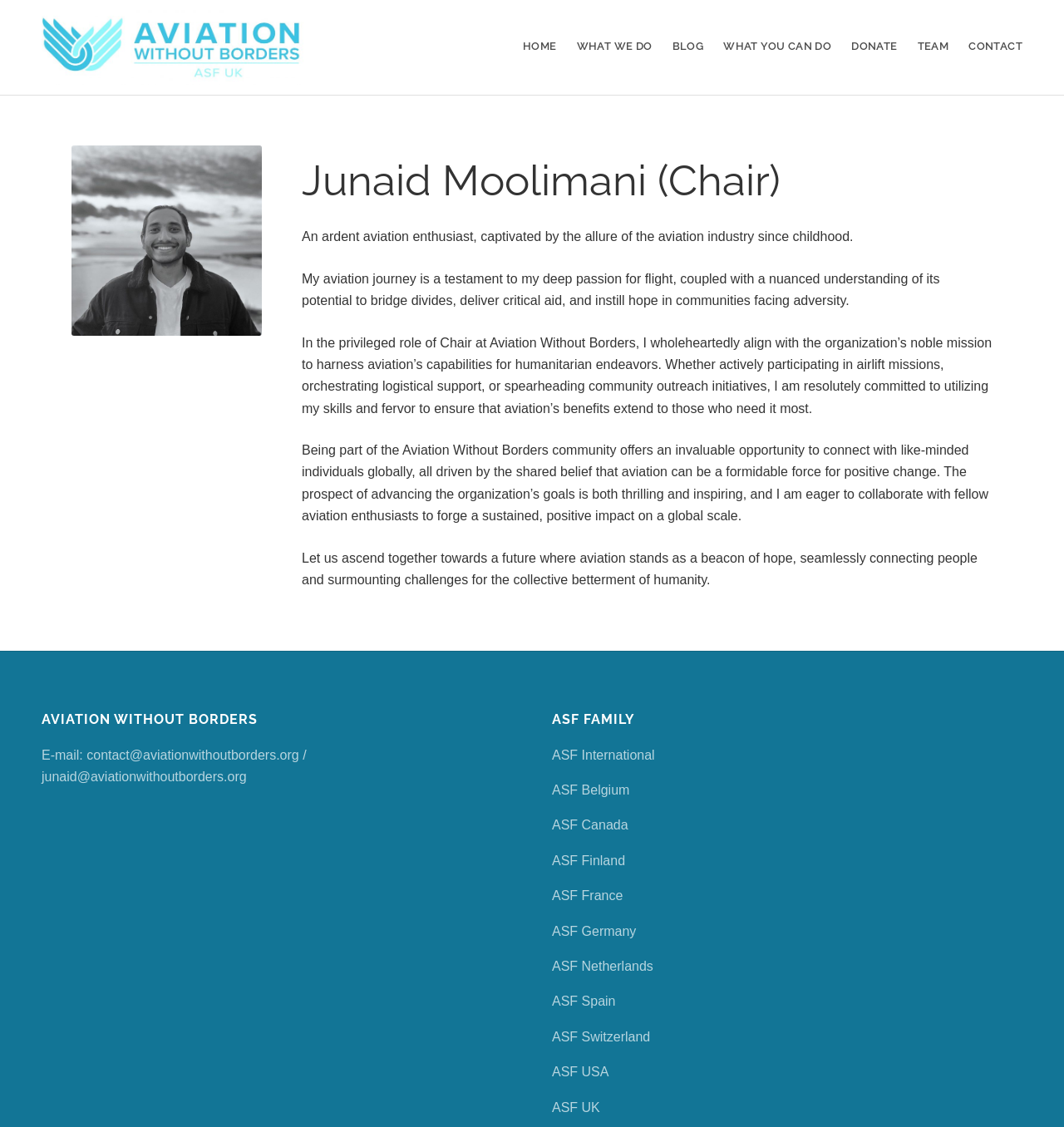How many ASF family links are there?
Carefully examine the image and provide a detailed answer to the question.

I counted the number of link elements that are children of the heading element 'ASF FAMILY'. There are 11 links to different ASF countries or organizations.